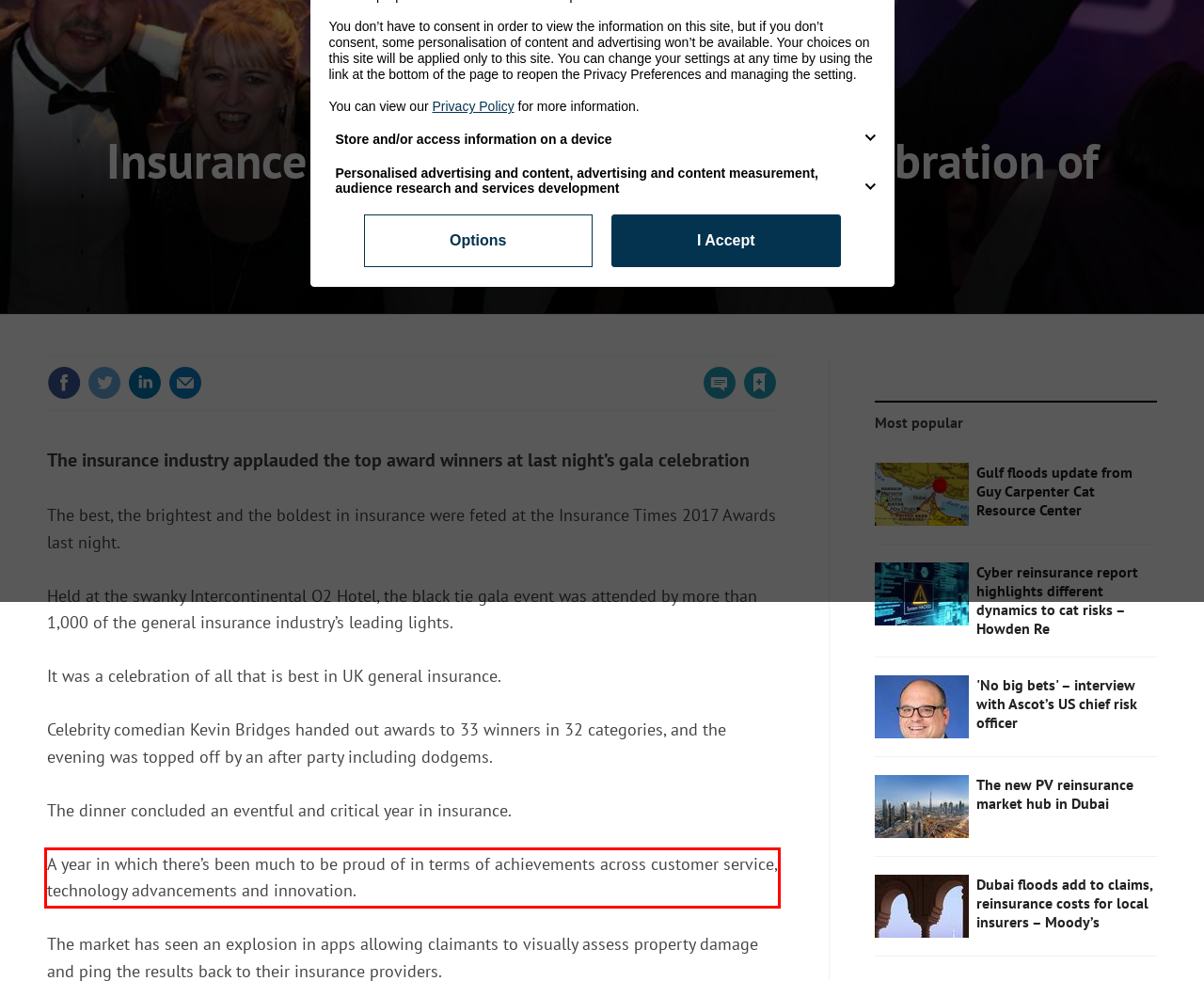You have a screenshot of a webpage with a red bounding box. Use OCR to generate the text contained within this red rectangle.

A year in which there’s been much to be proud of in terms of achievements across customer service, technology advancements and innovation.